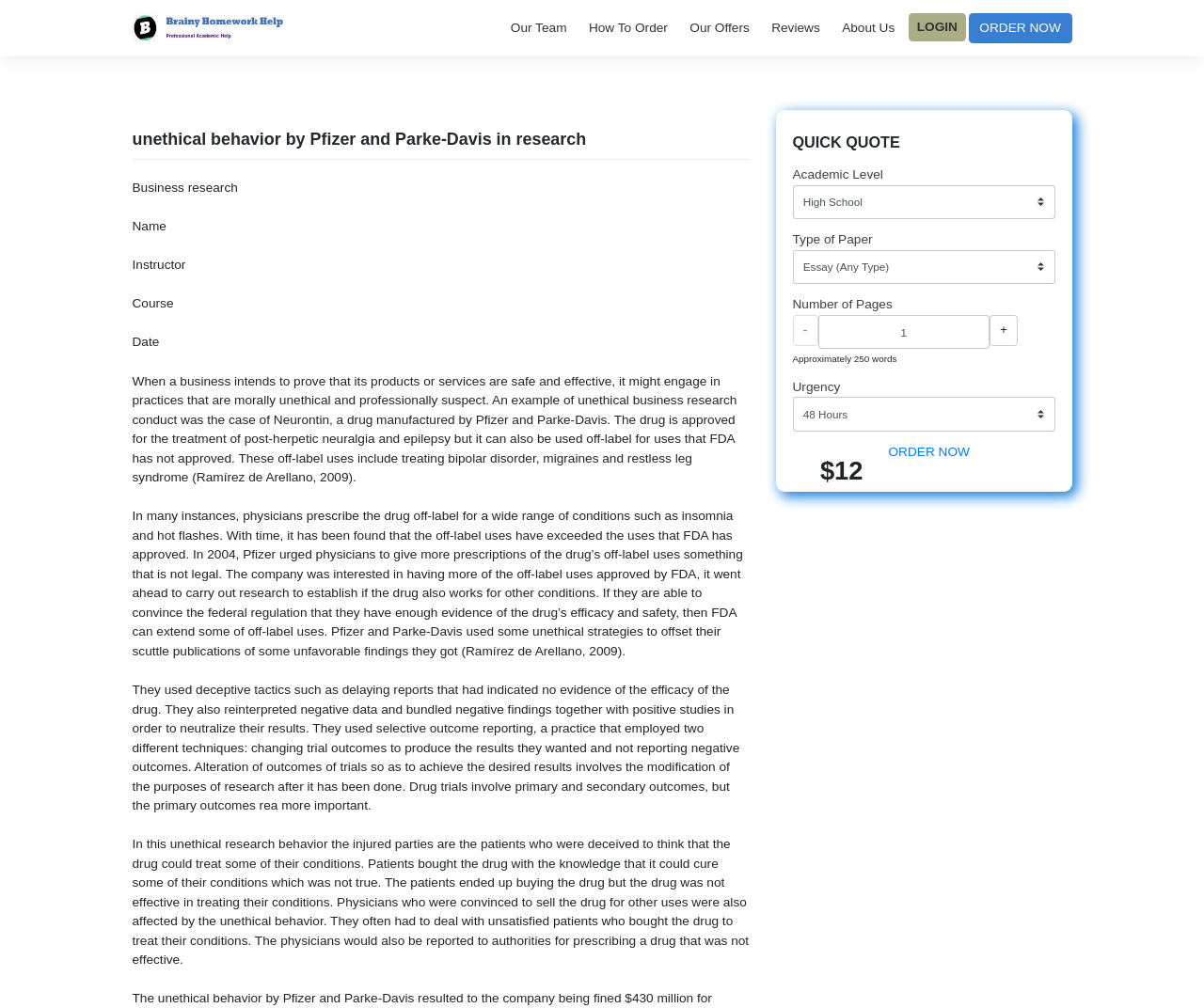What is the topic of the text on the webpage?
Kindly answer the question with as much detail as you can.

The text on the webpage discusses the unethical behavior of Pfizer and Parke-Davis in research, specifically in the case of Neurontin, and how they used deceptive tactics to manipulate the results of their research.